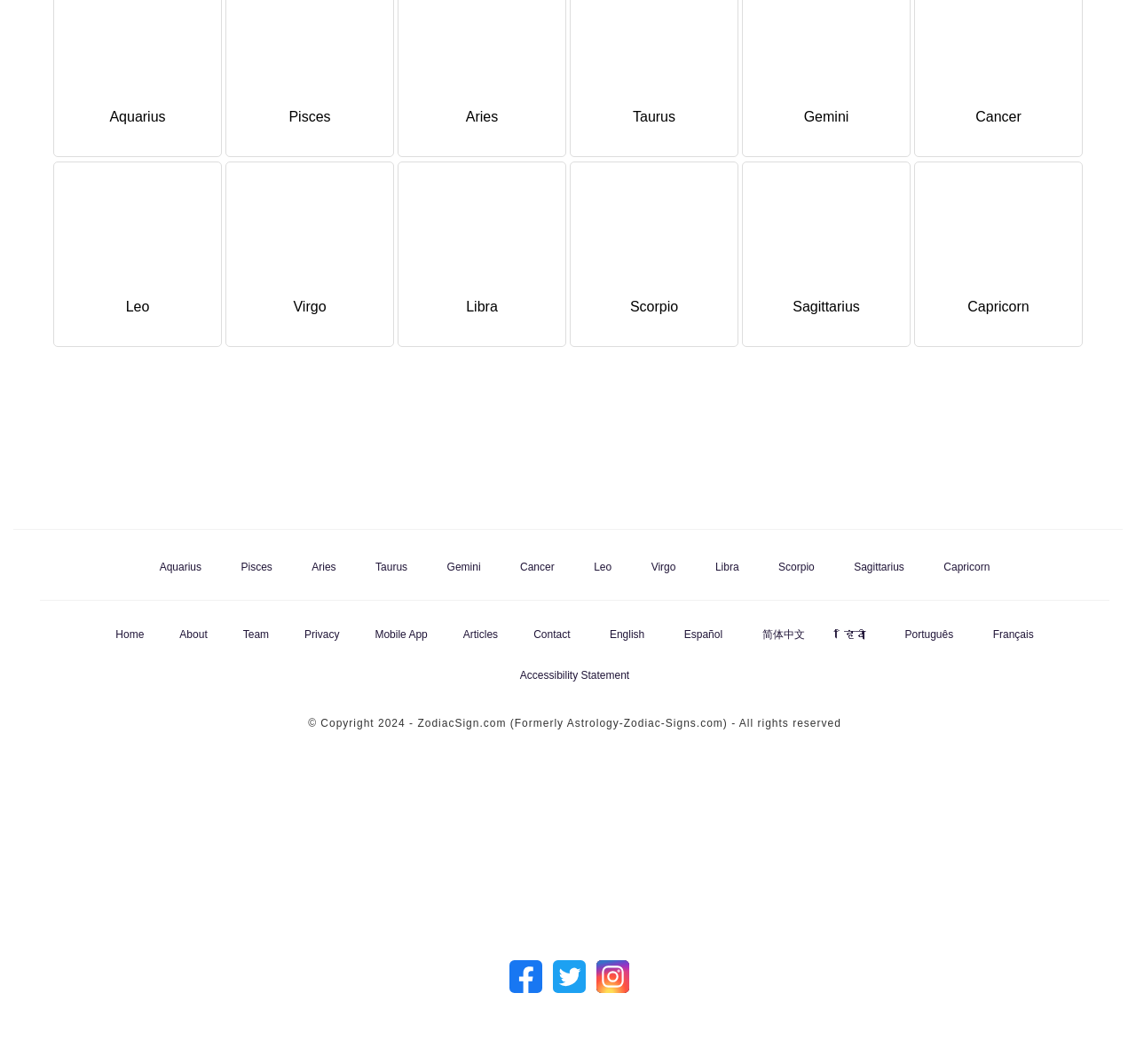What is the website about?
Using the visual information from the image, give a one-word or short-phrase answer.

Zodiac signs